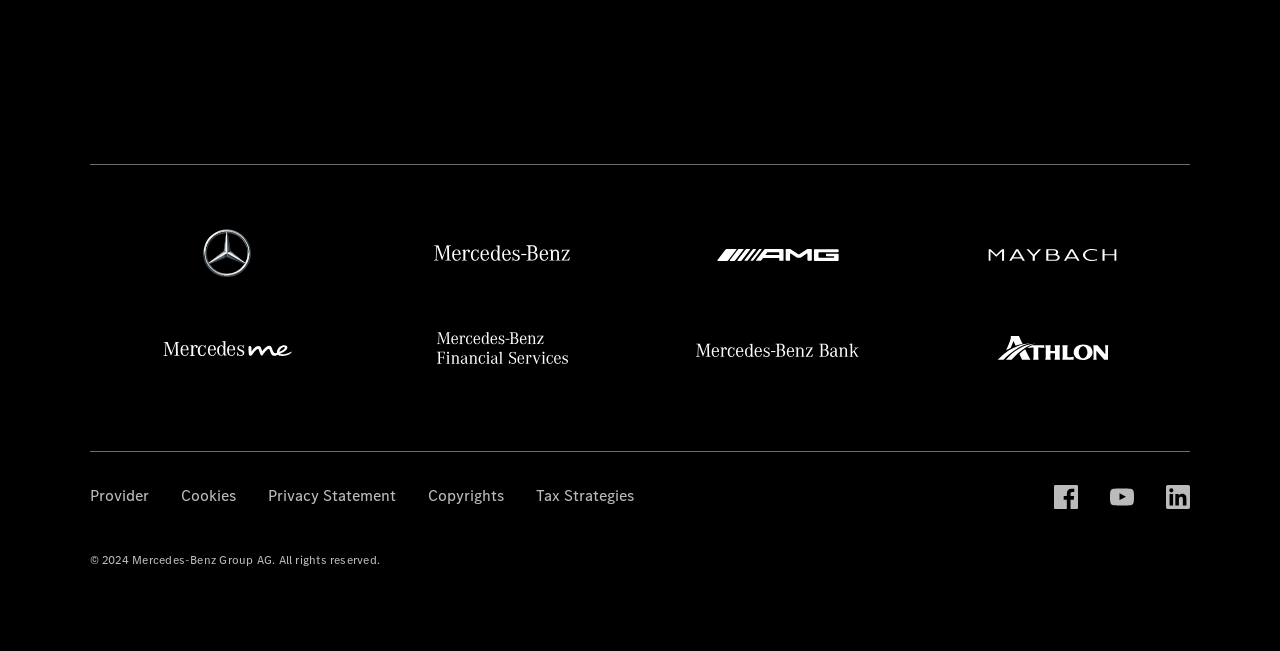Locate the bounding box coordinates of the element that should be clicked to fulfill the instruction: "Click Mercedes me Logo".

[0.127, 0.522, 0.228, 0.557]